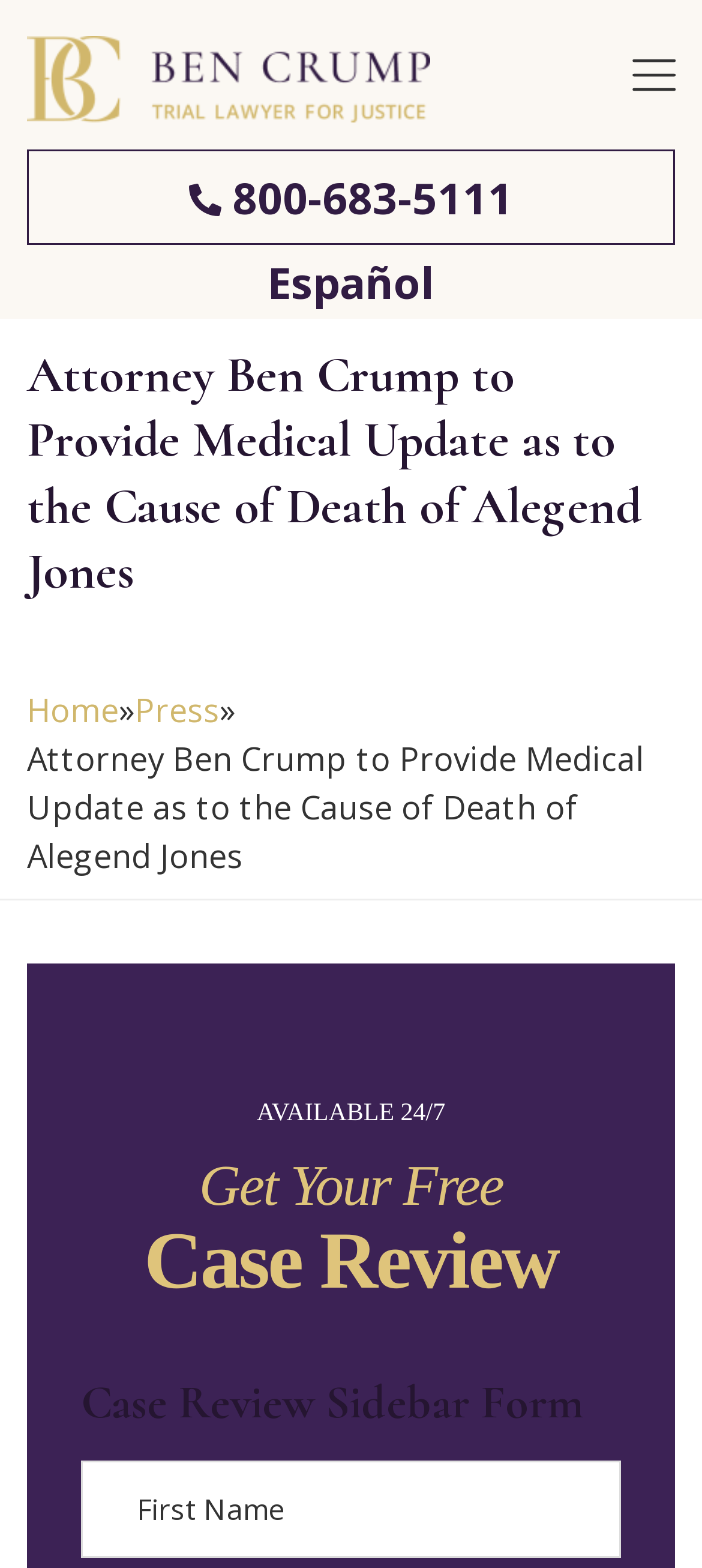Look at the image and answer the question in detail:
What is the language option available on the webpage?

I found the language option by looking at the link element with the text 'Español' which has a bounding box coordinate of [0.038, 0.162, 0.962, 0.198].